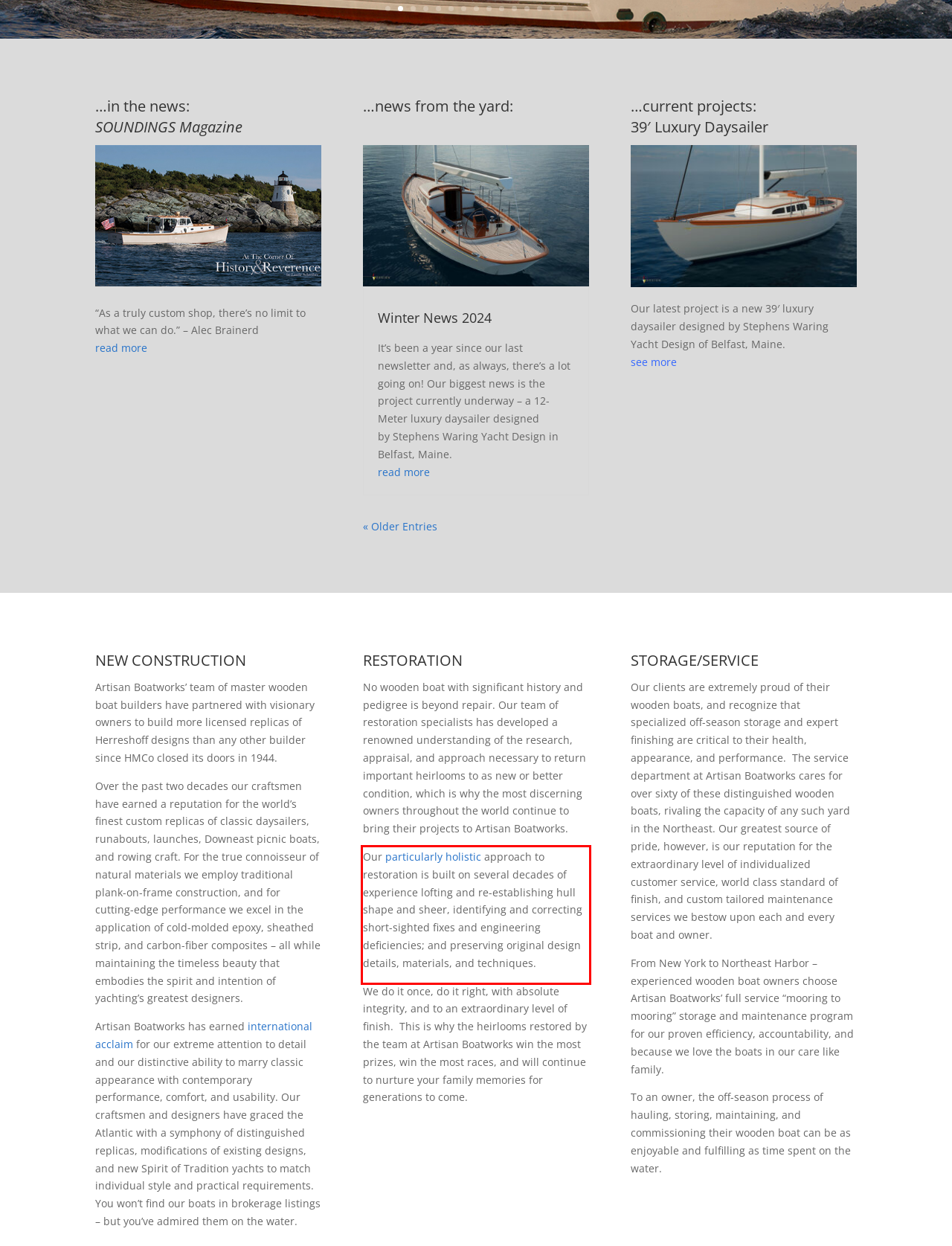Observe the screenshot of the webpage, locate the red bounding box, and extract the text content within it.

Our particularly holistic approach to restoration is built on several decades of experience lofting and re-establishing hull shape and sheer, identifying and correcting short-sighted fixes and engineering deficiencies; and preserving original design details, materials, and techniques.